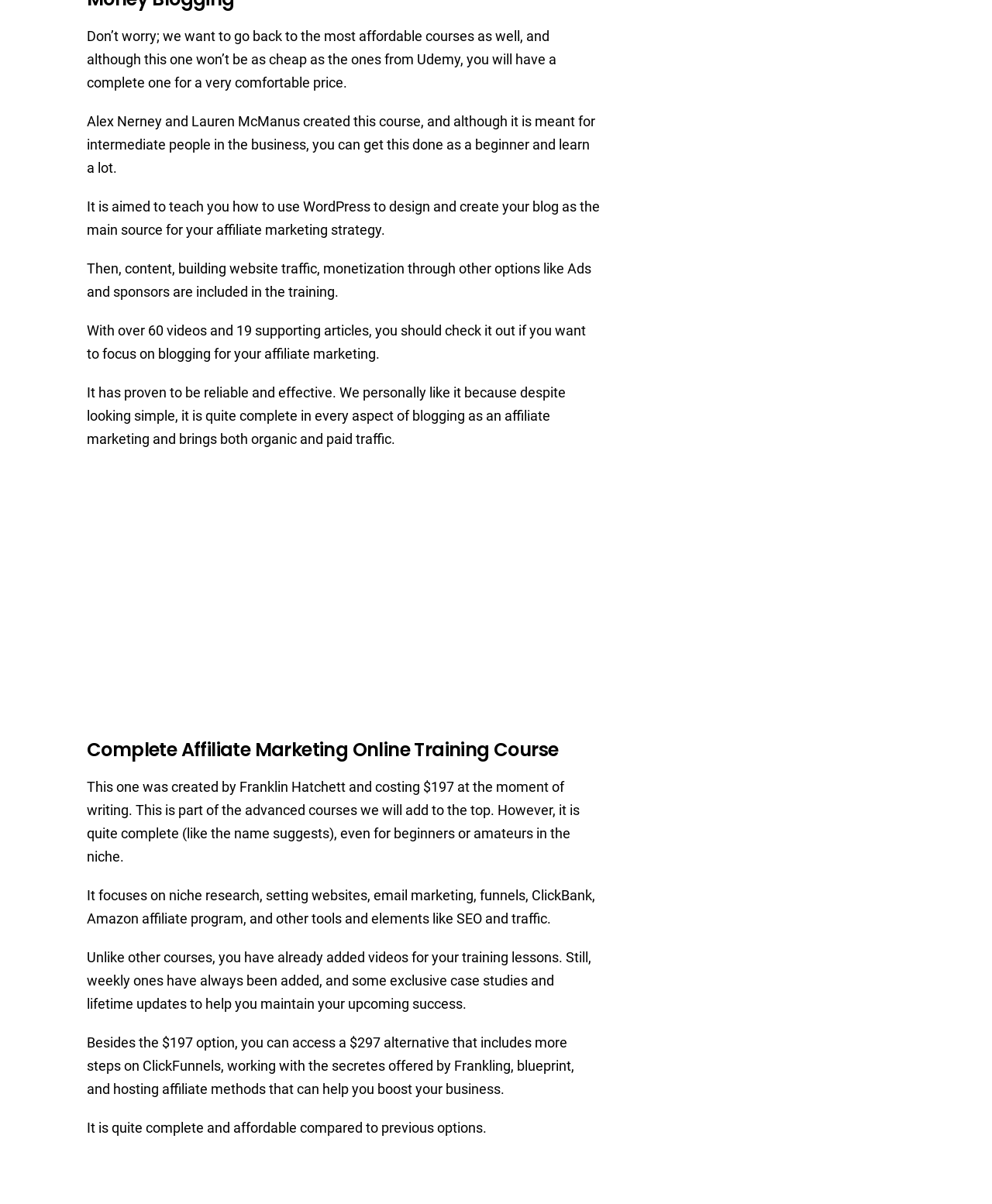Find the bounding box of the UI element described as follows: "parent_node: First Name name="FNAME" placeholder="John"".

[0.283, 0.961, 0.561, 0.984]